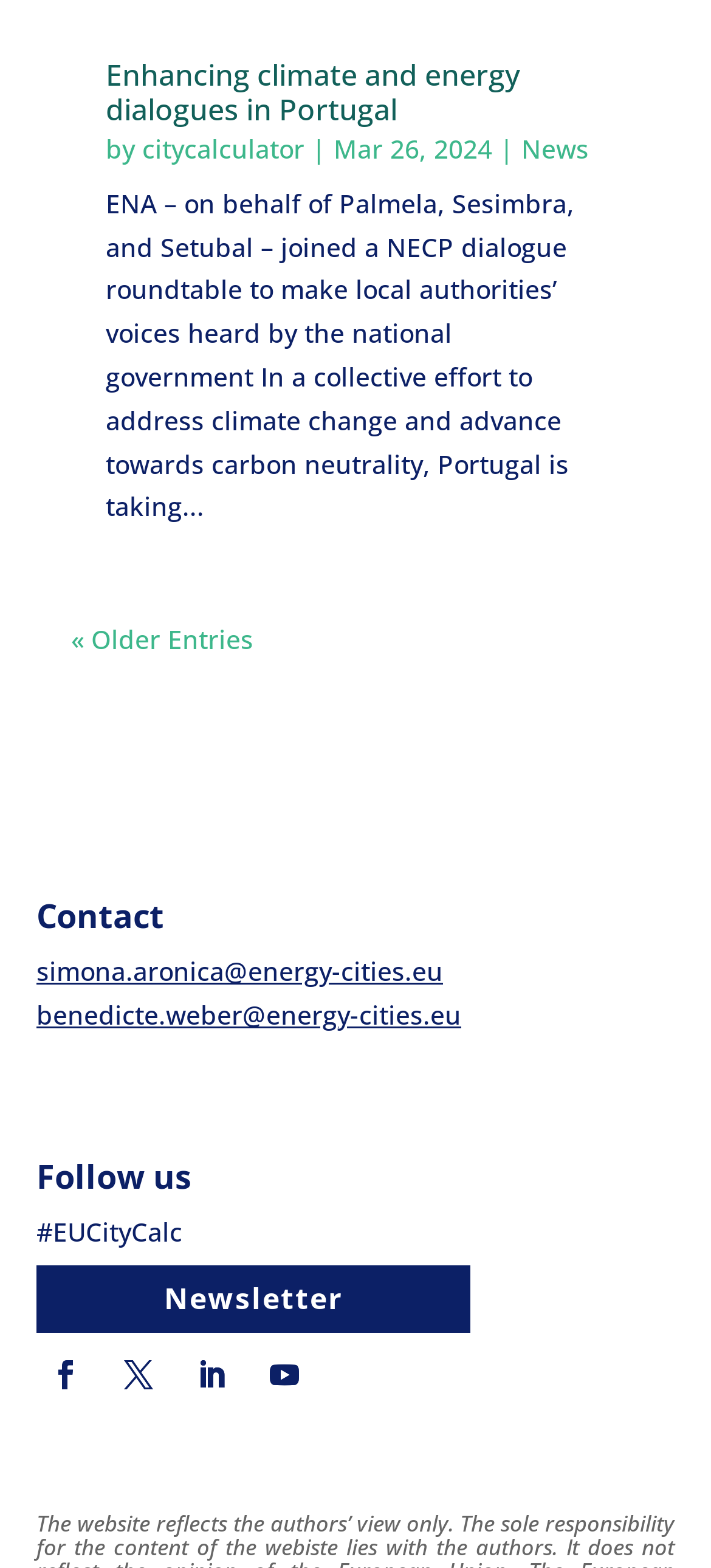Determine the coordinates of the bounding box that should be clicked to complete the instruction: "Read the news article". The coordinates should be represented by four float numbers between 0 and 1: [left, top, right, bottom].

[0.149, 0.118, 0.808, 0.334]